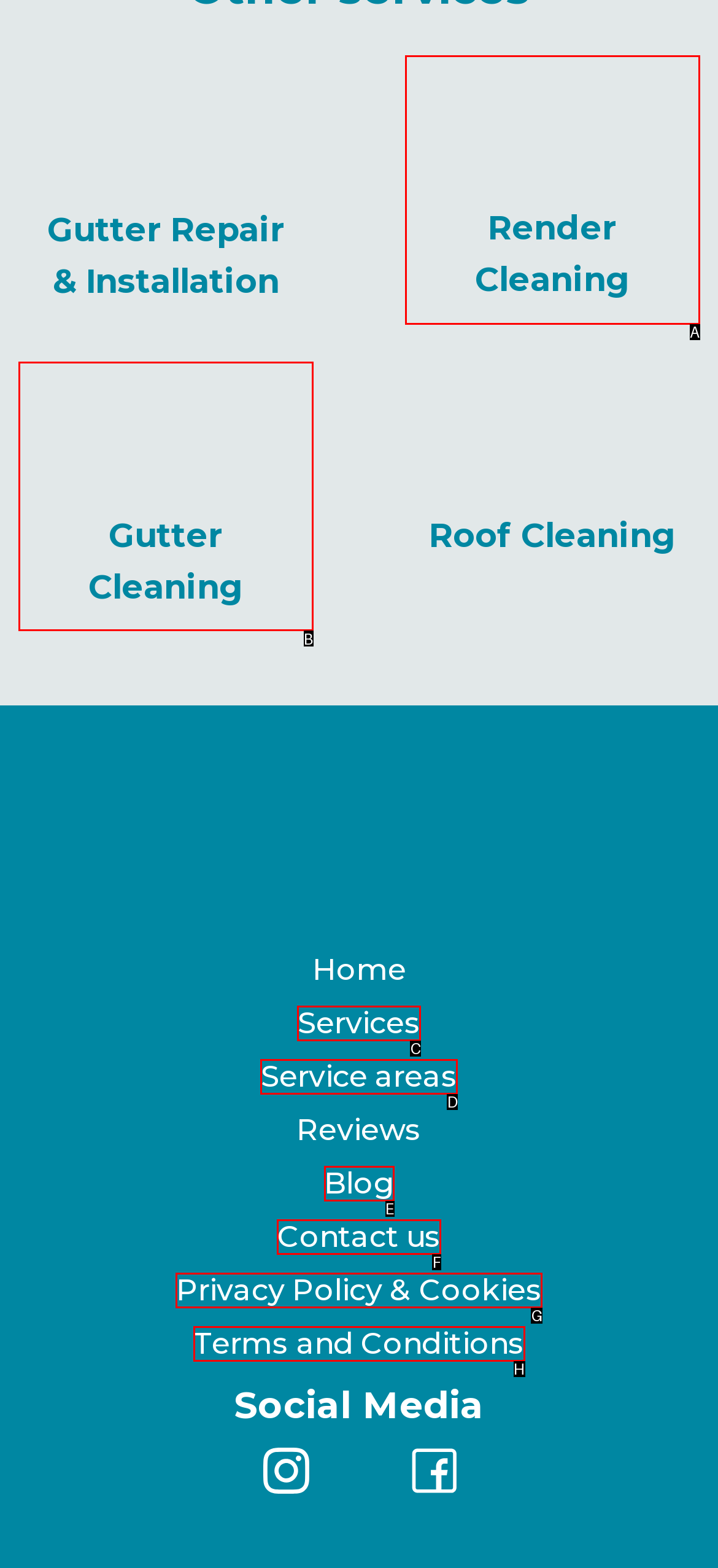Select the HTML element that matches the description: Terms and Conditions. Provide the letter of the chosen option as your answer.

H